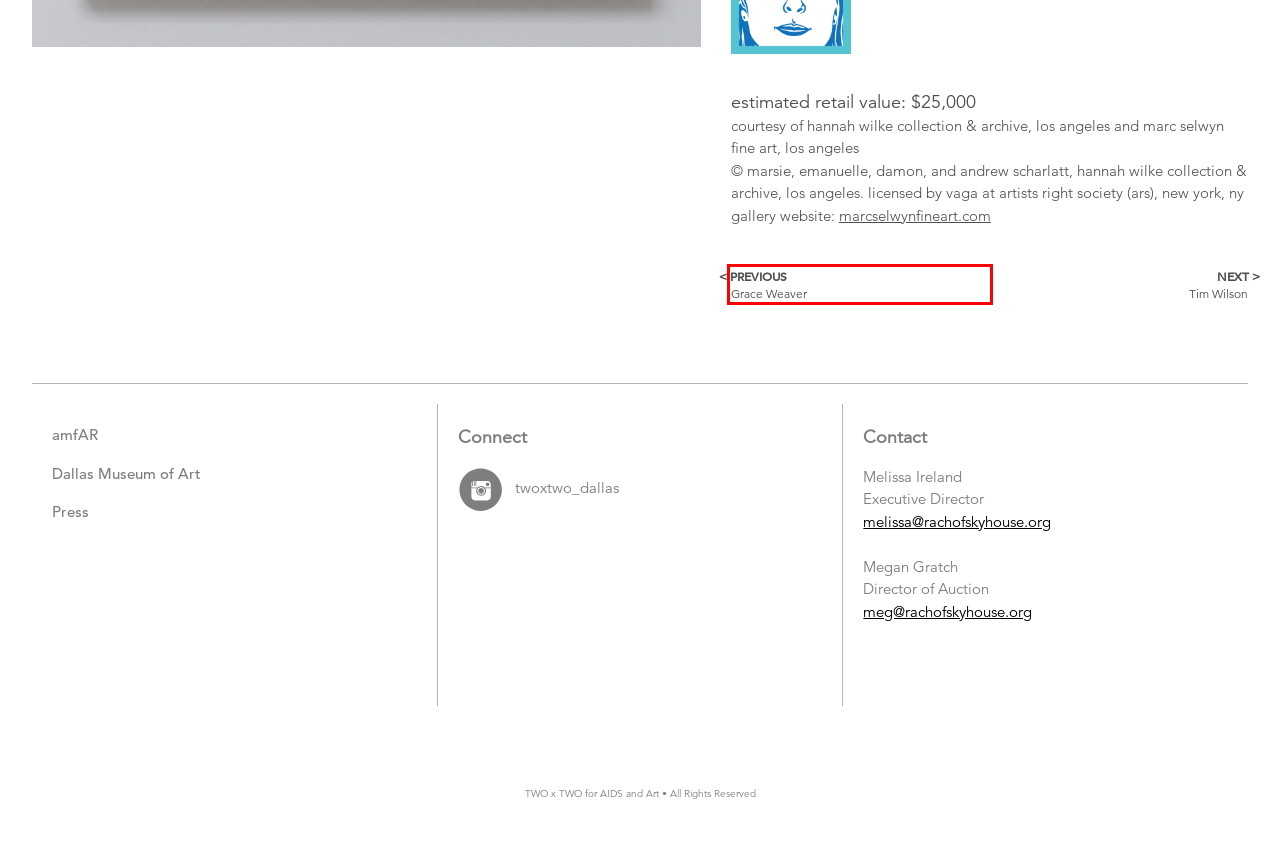You have a screenshot of a webpage with a red bounding box around a UI element. Determine which webpage description best matches the new webpage that results from clicking the element in the bounding box. Here are the candidates:
A. Marc Selwyn Fine Art
B. UNTITLED (HEAD) · TWO x TWO
C. About · TWO x TWO
D. amfAR, The Foundation for AIDS Research
E. Press · TWO x TWO
F. Dallas Museum of Art
G. NEWSPAPER · TWO x TWO
H. Events · TWO x TWO

B